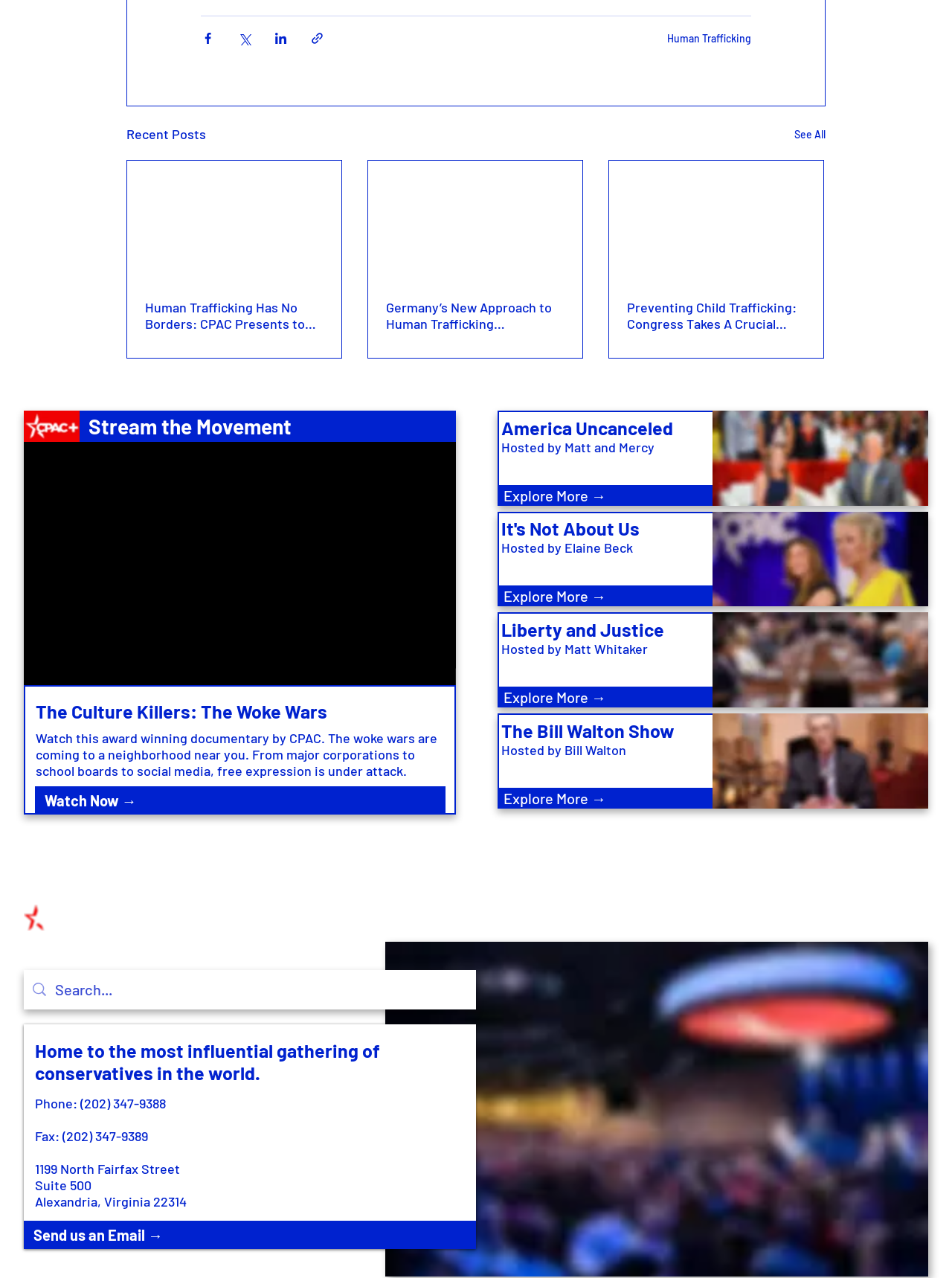What is the phone number mentioned on the webpage?
We need a detailed and exhaustive answer to the question. Please elaborate.

I found the heading with the phone number '(202) 347-9388' and determined that this is the phone number mentioned on the webpage.